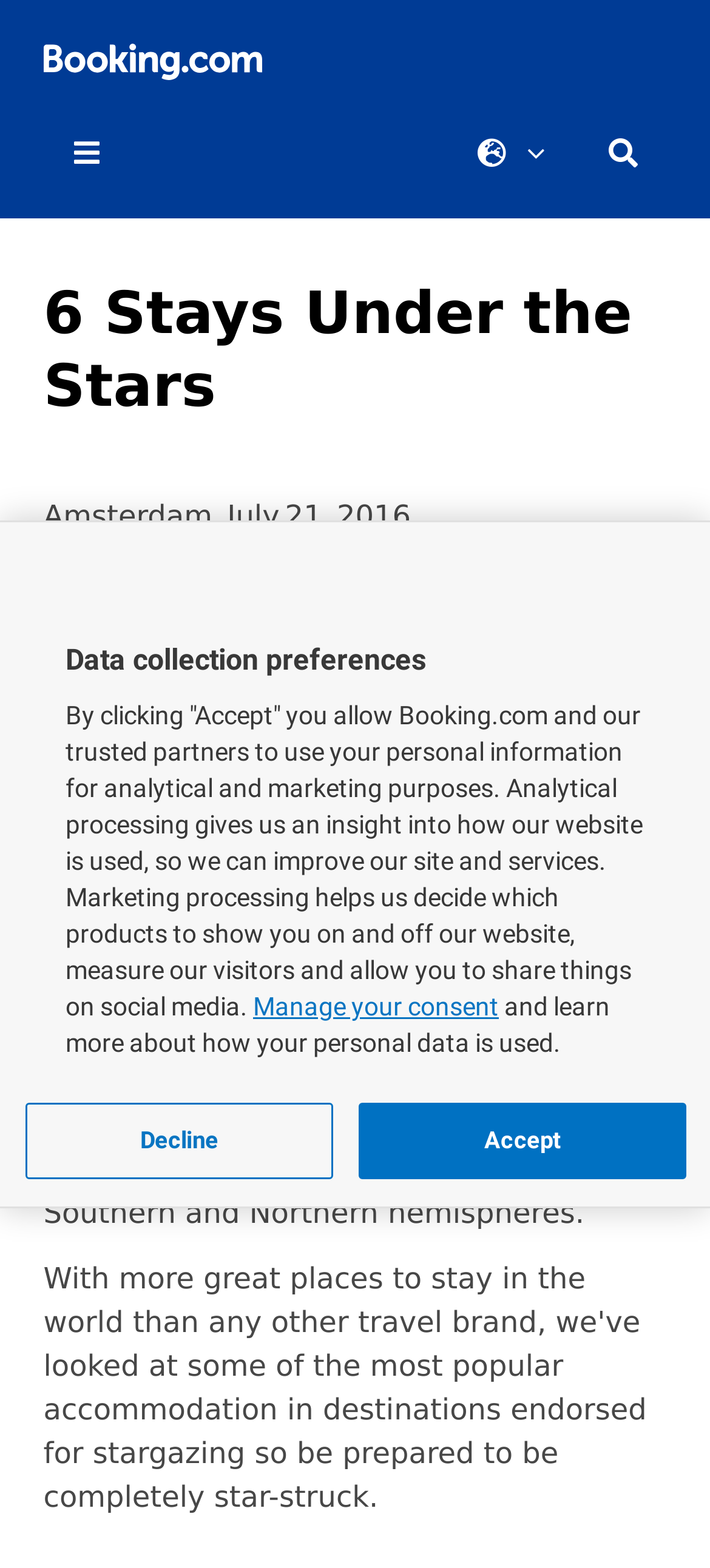Can you identify and provide the main heading of the webpage?

6 Stays Under the Stars